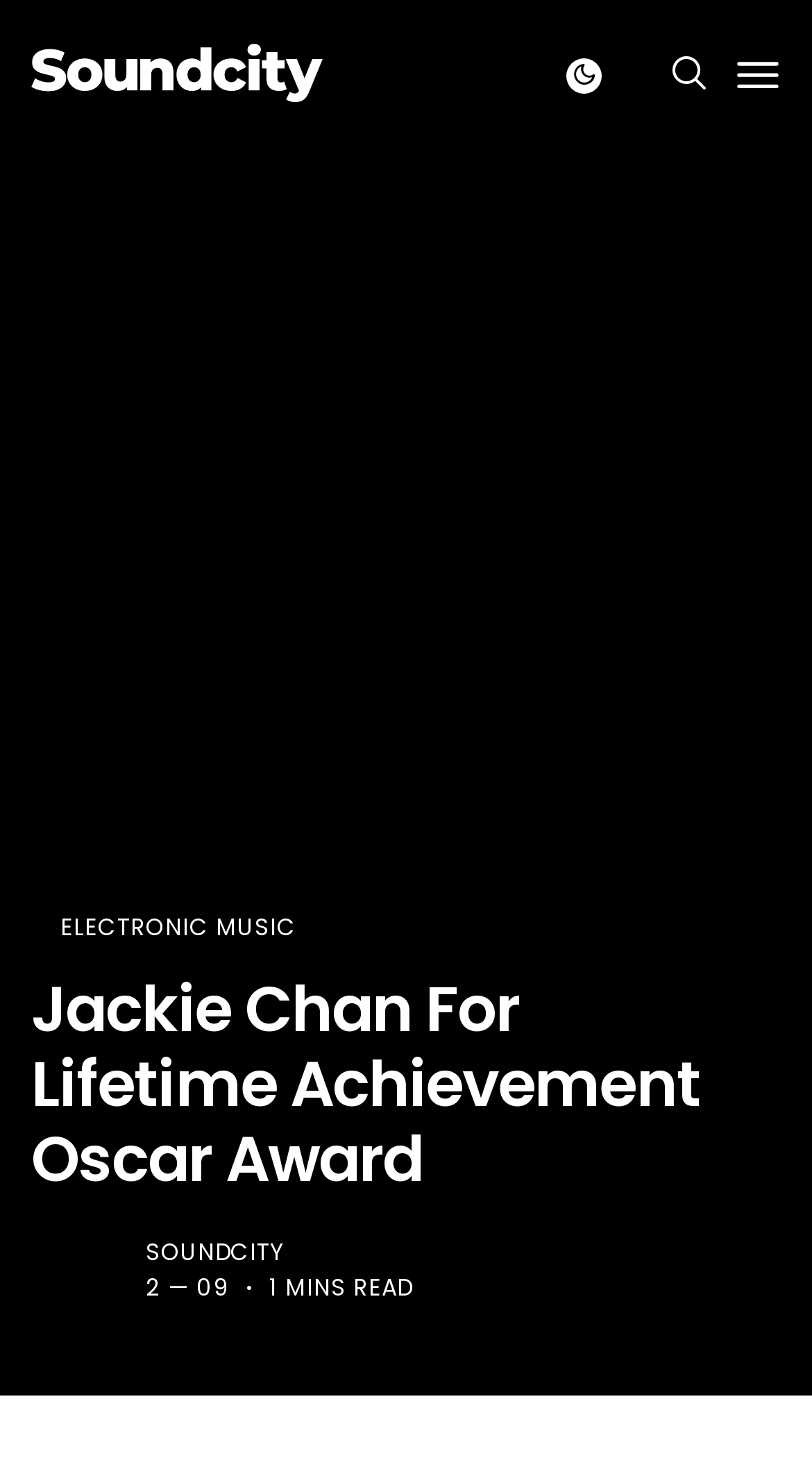Give a one-word or one-phrase response to the question:
What is the type of table at the top of the webpage?

LayoutTable